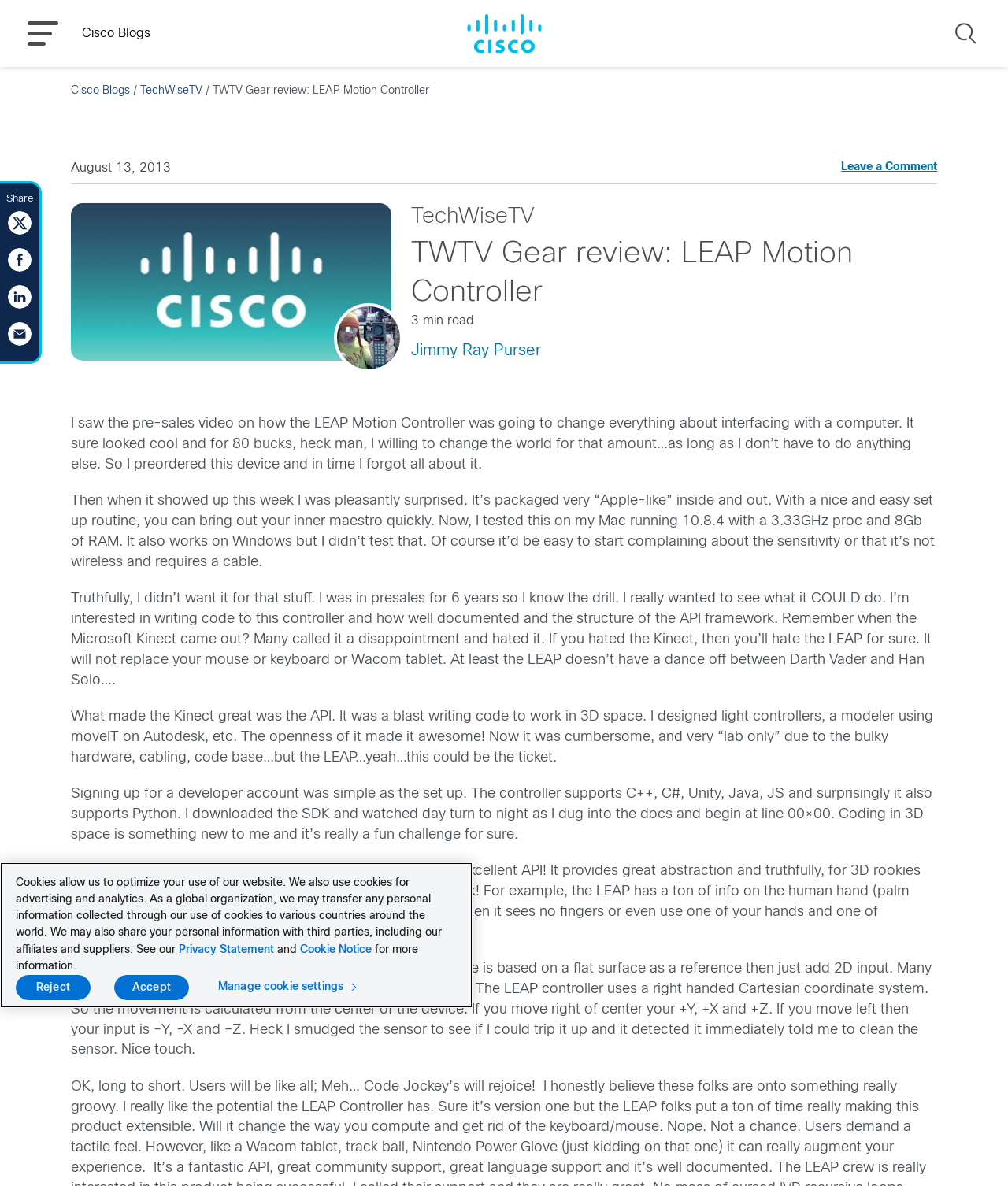Please provide a short answer using a single word or phrase for the question:
What programming languages are supported by the LEAP Motion Controller?

C++, C#, Unity, Java, JS, Python